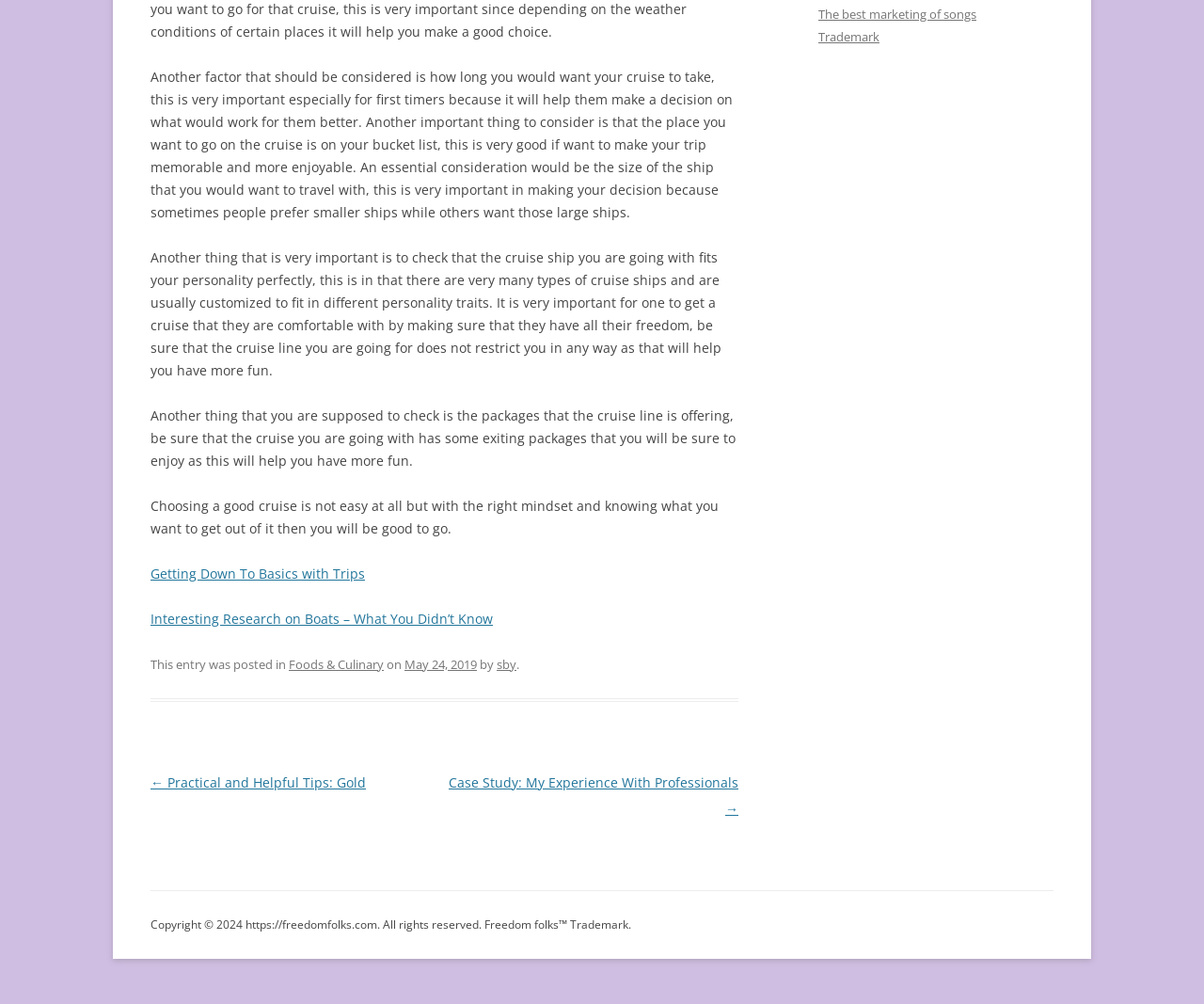Using the format (top-left x, top-left y, bottom-right x, bottom-right y), provide the bounding box coordinates for the described UI element. All values should be floating point numbers between 0 and 1: Contact

None